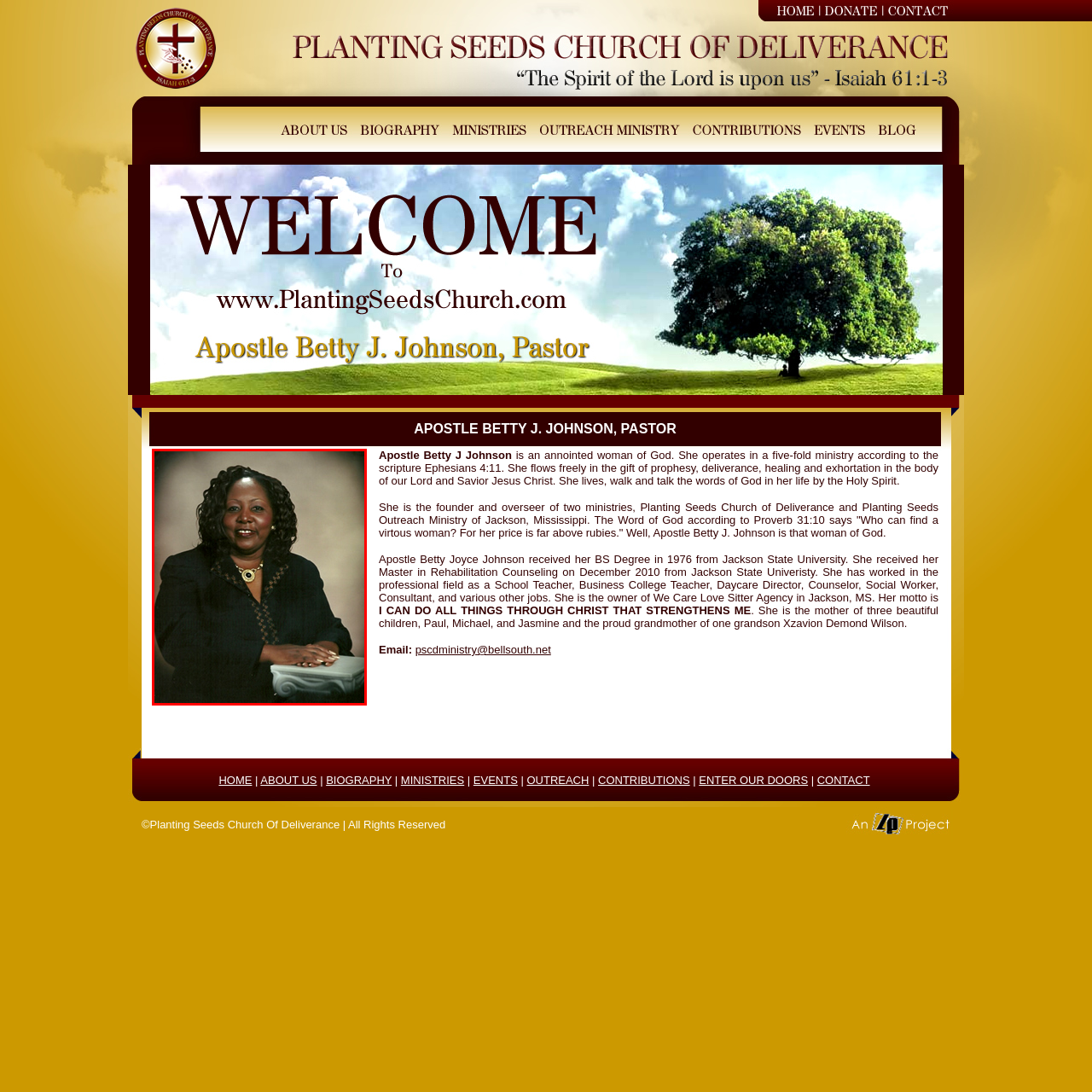Provide an in-depth description of the scene highlighted by the red boundary in the image.

The image features Apostle Betty J. Johnson, the Pastor of Planting Seeds Church of Deliverance. She is portrayed with a warm smile, dressed in a formal black outfit, adorned with a necklace that adds elegance to her appearance. Her hair is styled in soft curls, framing her face. Apostole Johnson rests her hand on a white table, exuding a sense of authority and grace. Passionate about her faith and service, she is known for her dynamic ministry work, including prophesy and healing. As the founder and overseer of both Planting Seeds Church of Deliverance and Planting Seeds Outreach Ministry in Jackson, Mississippi, she embodies the spirit of community and empowerment, living out the teachings of the scriptures she cherishes.